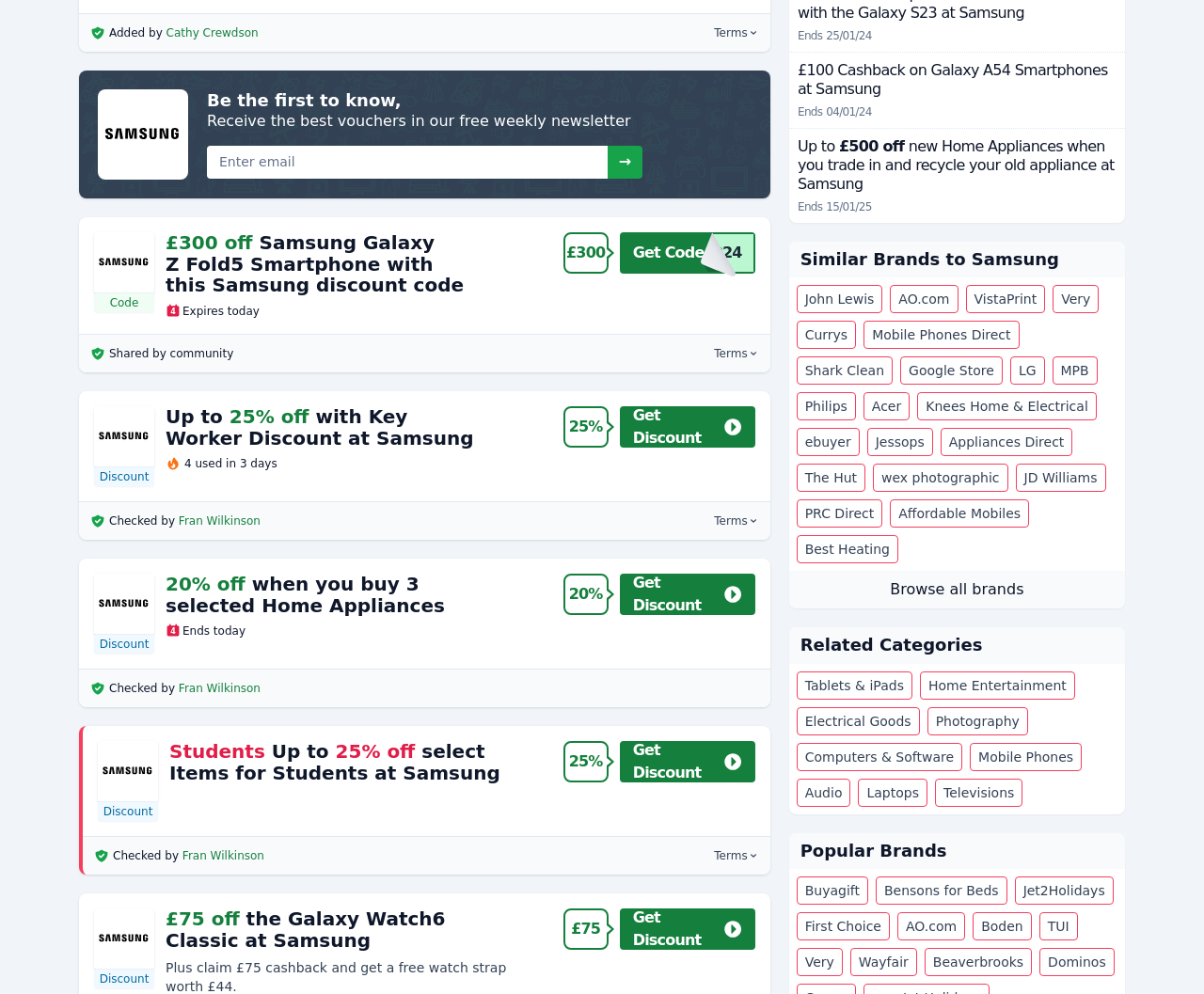Identify the bounding box for the UI element specified in this description: "LG". The coordinates must be four float numbers between 0 and 1, formatted as [left, top, right, bottom].

[0.839, 0.359, 0.868, 0.387]